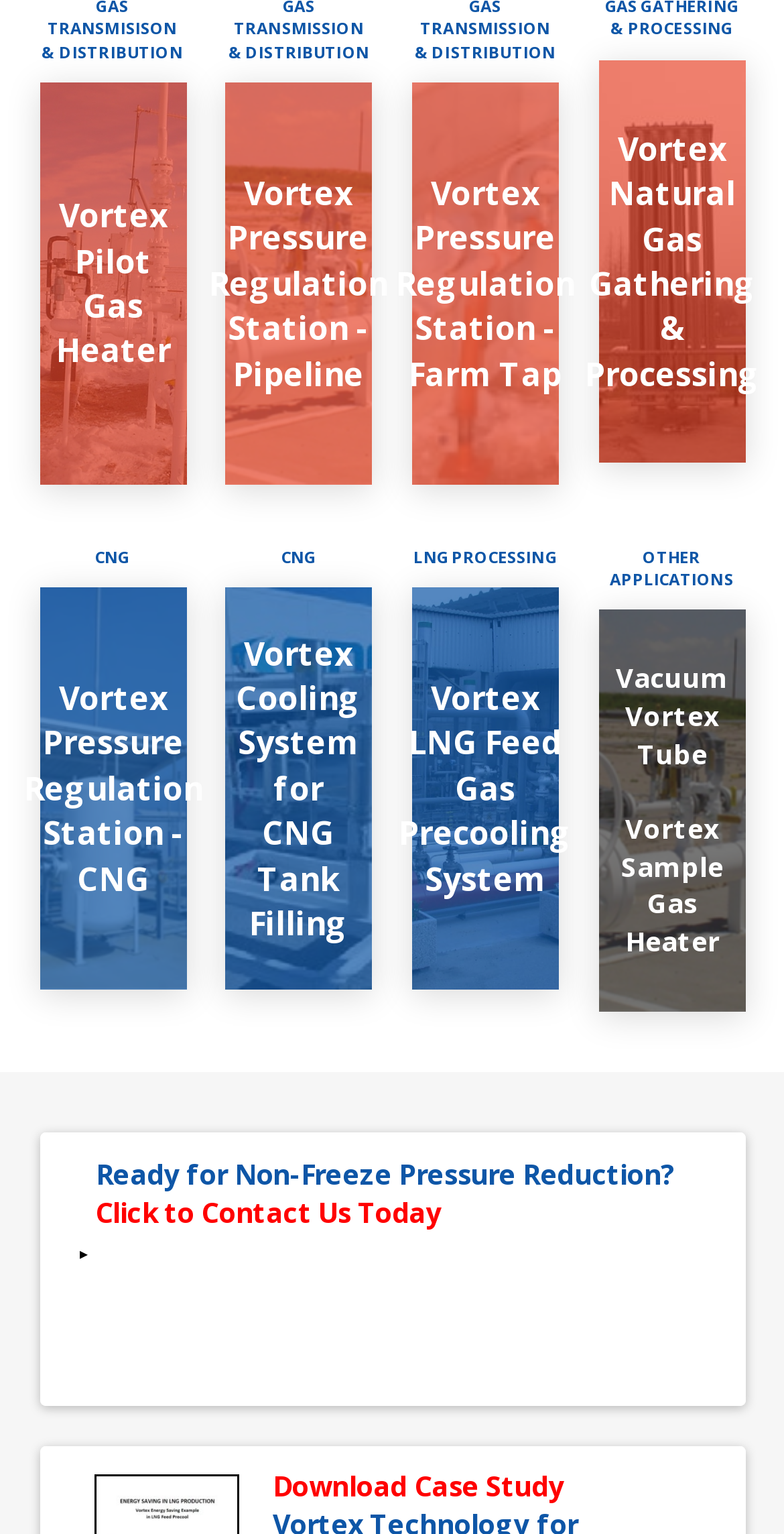How many types of Vortex Pressure Regulation Stations are mentioned?
Use the screenshot to answer the question with a single word or phrase.

Three